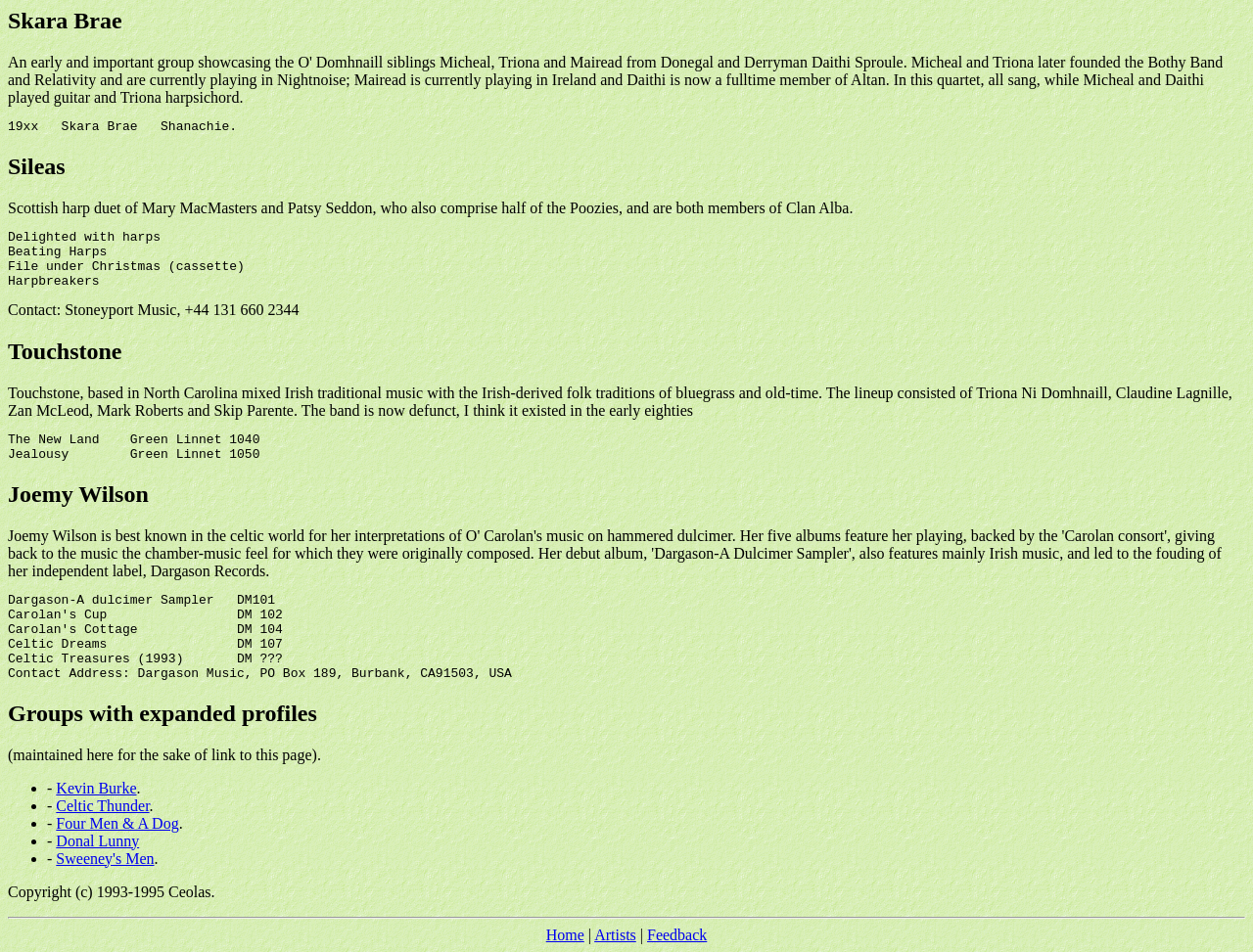Identify the bounding box coordinates necessary to click and complete the given instruction: "View the 'July 2023' archives".

None